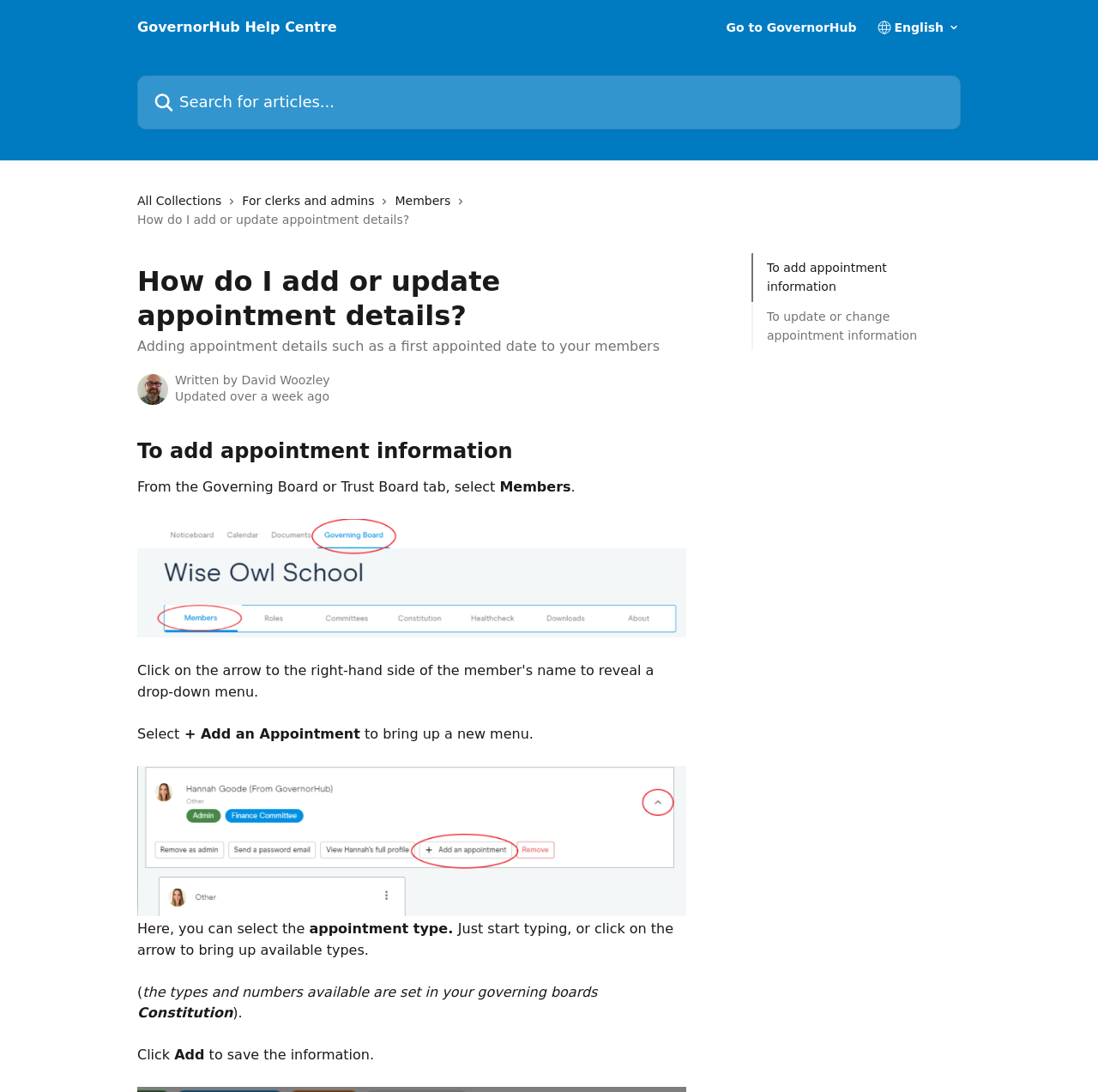Extract the bounding box coordinates of the UI element described by: "Go to GovernorHub". The coordinates should include four float numbers ranging from 0 to 1, e.g., [left, top, right, bottom].

[0.661, 0.02, 0.78, 0.031]